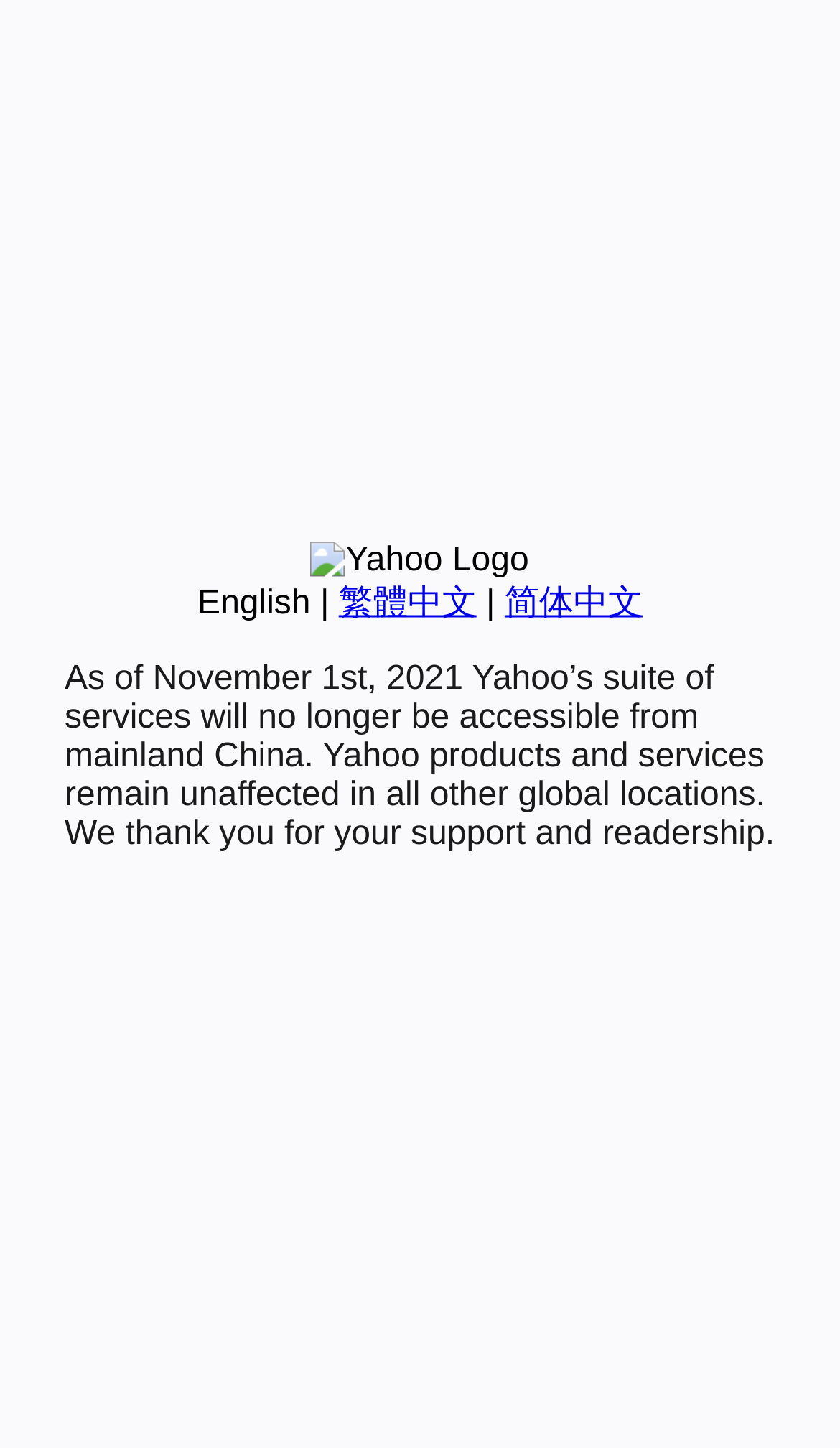Provide the bounding box coordinates, formatted as (top-left x, top-left y, bottom-right x, bottom-right y), with all values being floating point numbers between 0 and 1. Identify the bounding box of the UI element that matches the description: Privacy Policy

None